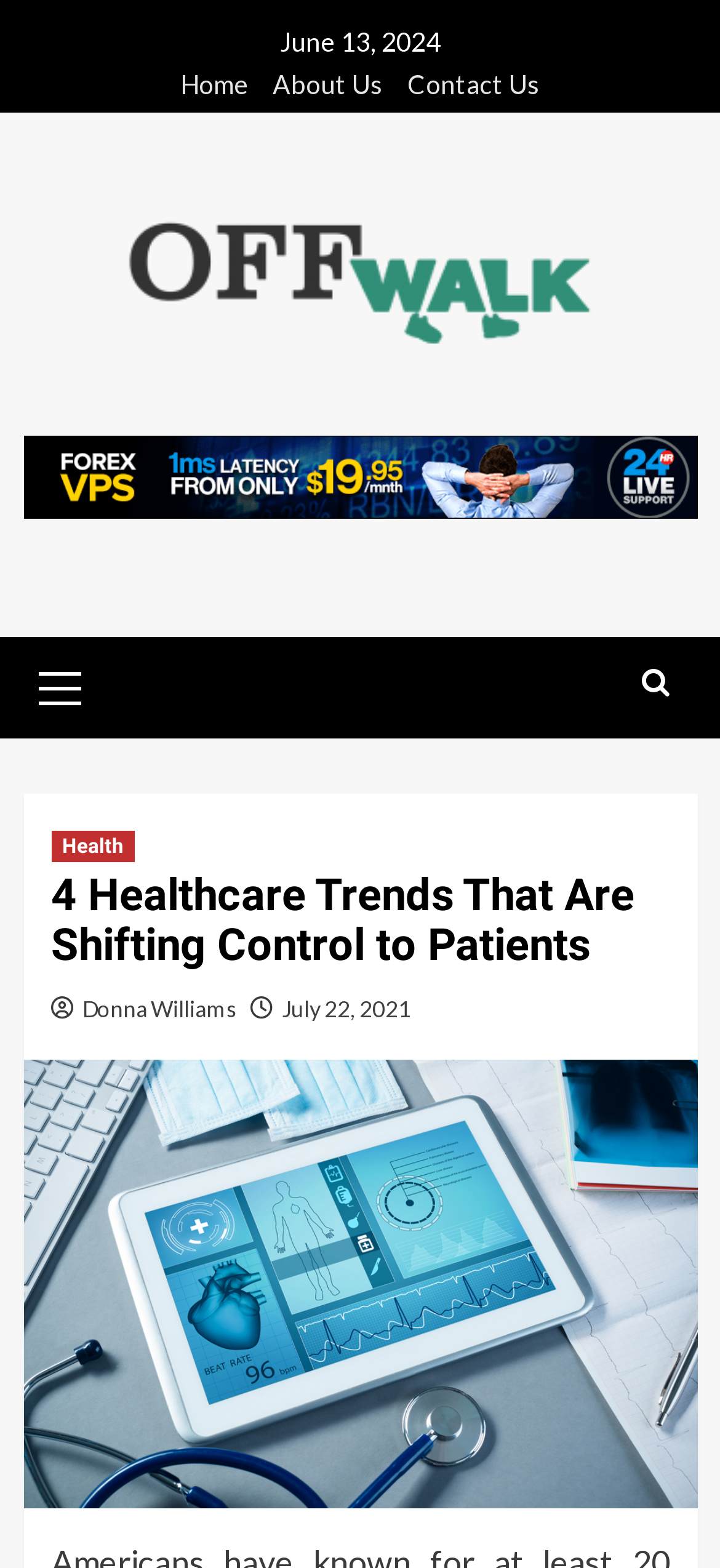Specify the bounding box coordinates of the element's region that should be clicked to achieve the following instruction: "view about us". The bounding box coordinates consist of four float numbers between 0 and 1, in the format [left, top, right, bottom].

[0.353, 0.042, 0.532, 0.072]